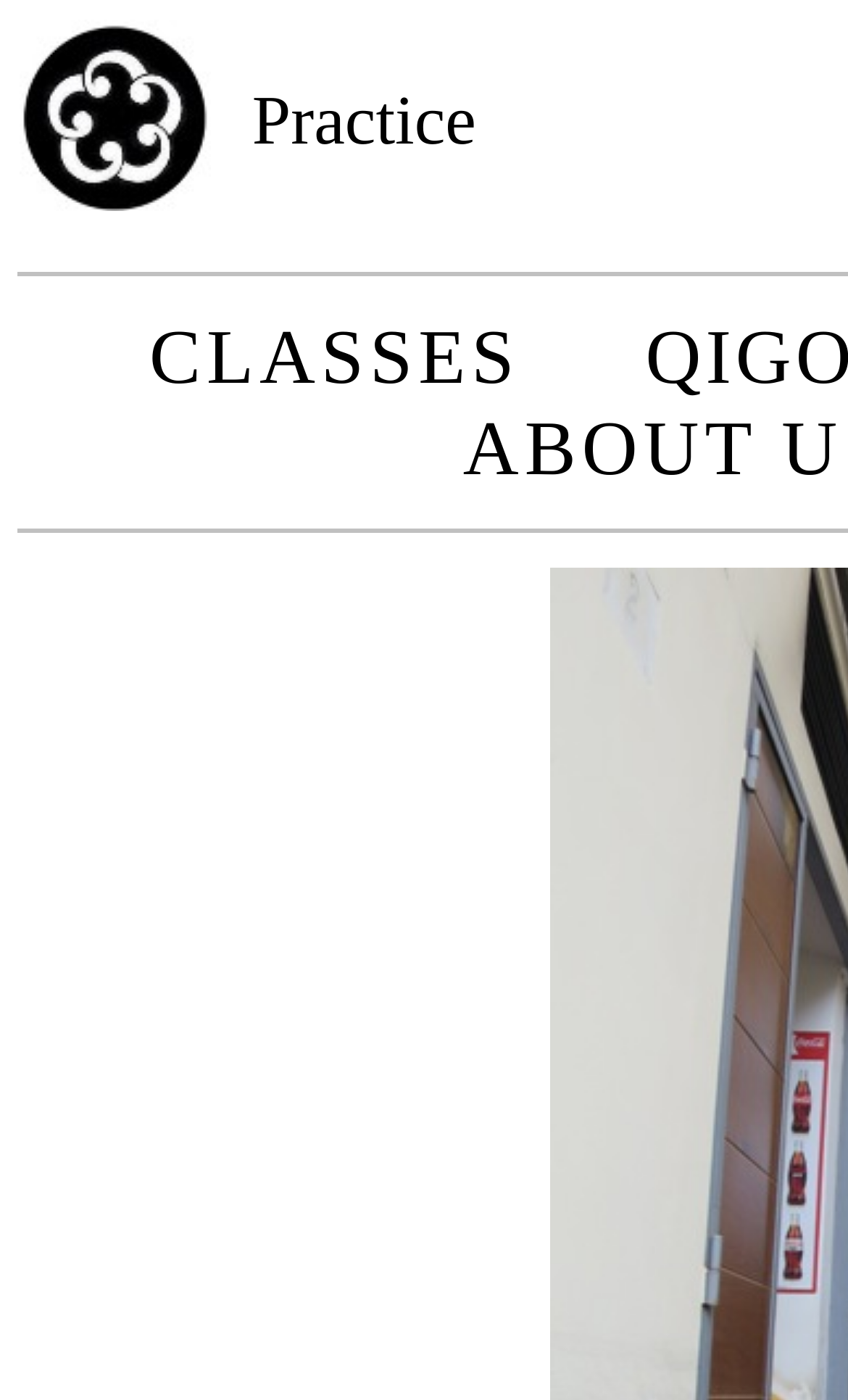What is the purpose of the image on the page?
Provide a comprehensive and detailed answer to the question.

The image is present inside a link element, which suggests that it might be a logo or a decorative element, rather than a functional image.